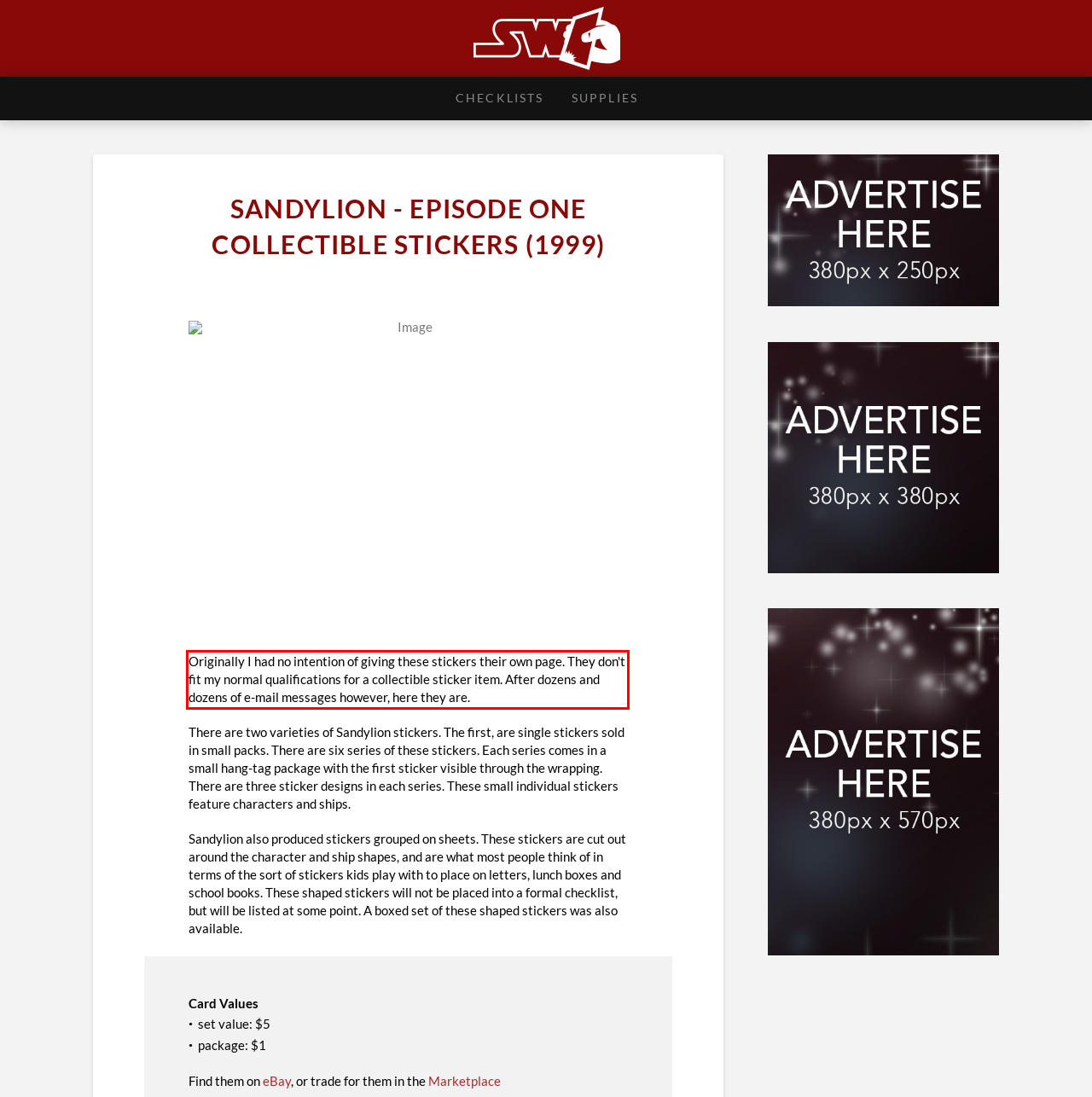Please extract the text content from the UI element enclosed by the red rectangle in the screenshot.

Originally I had no intention of giving these stickers their own page. They don't fit my normal qualifications for a collectible sticker item. After dozens and dozens of e-mail messages however, here they are.